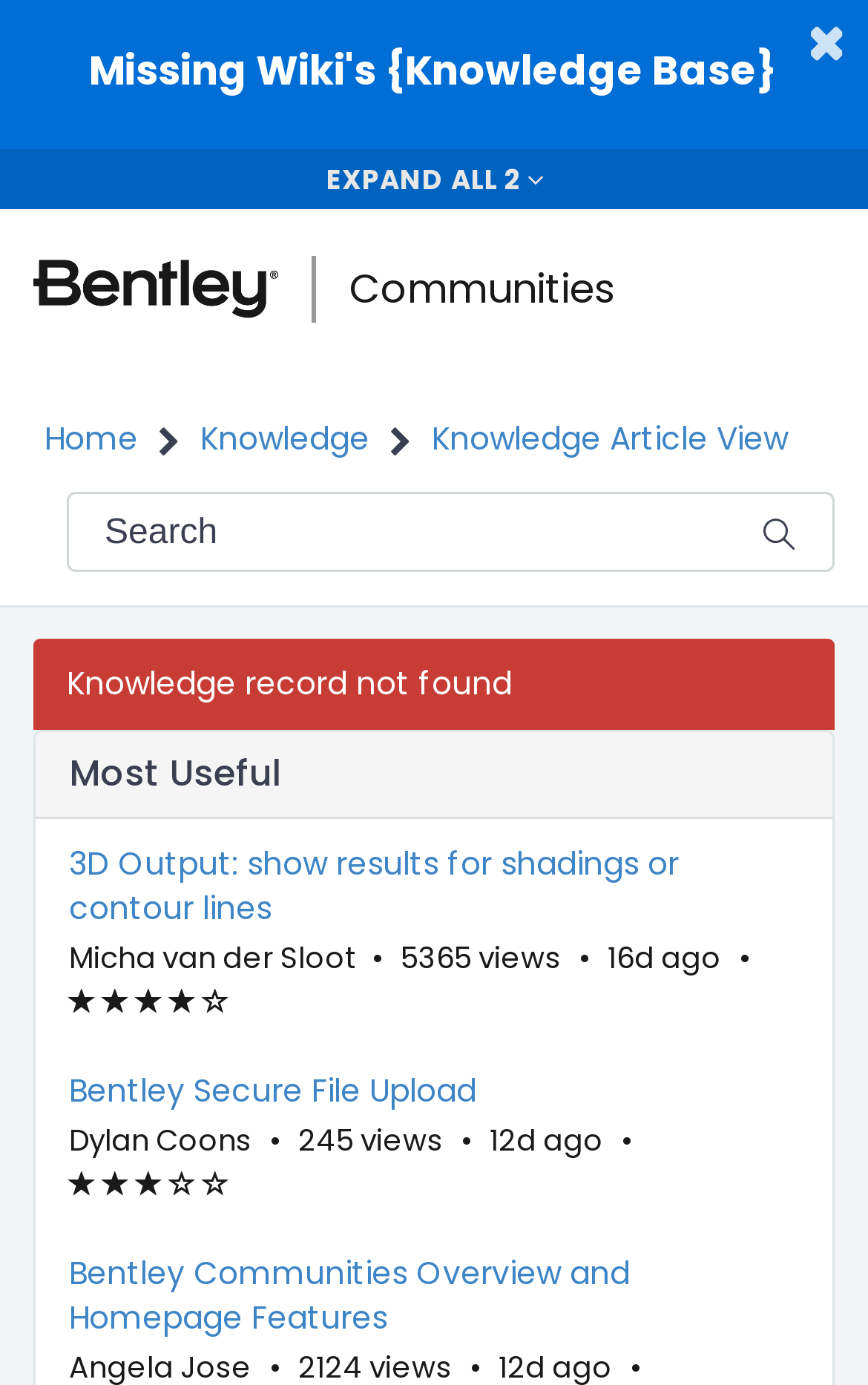Identify and provide the title of the webpage.

Knowledge Article View